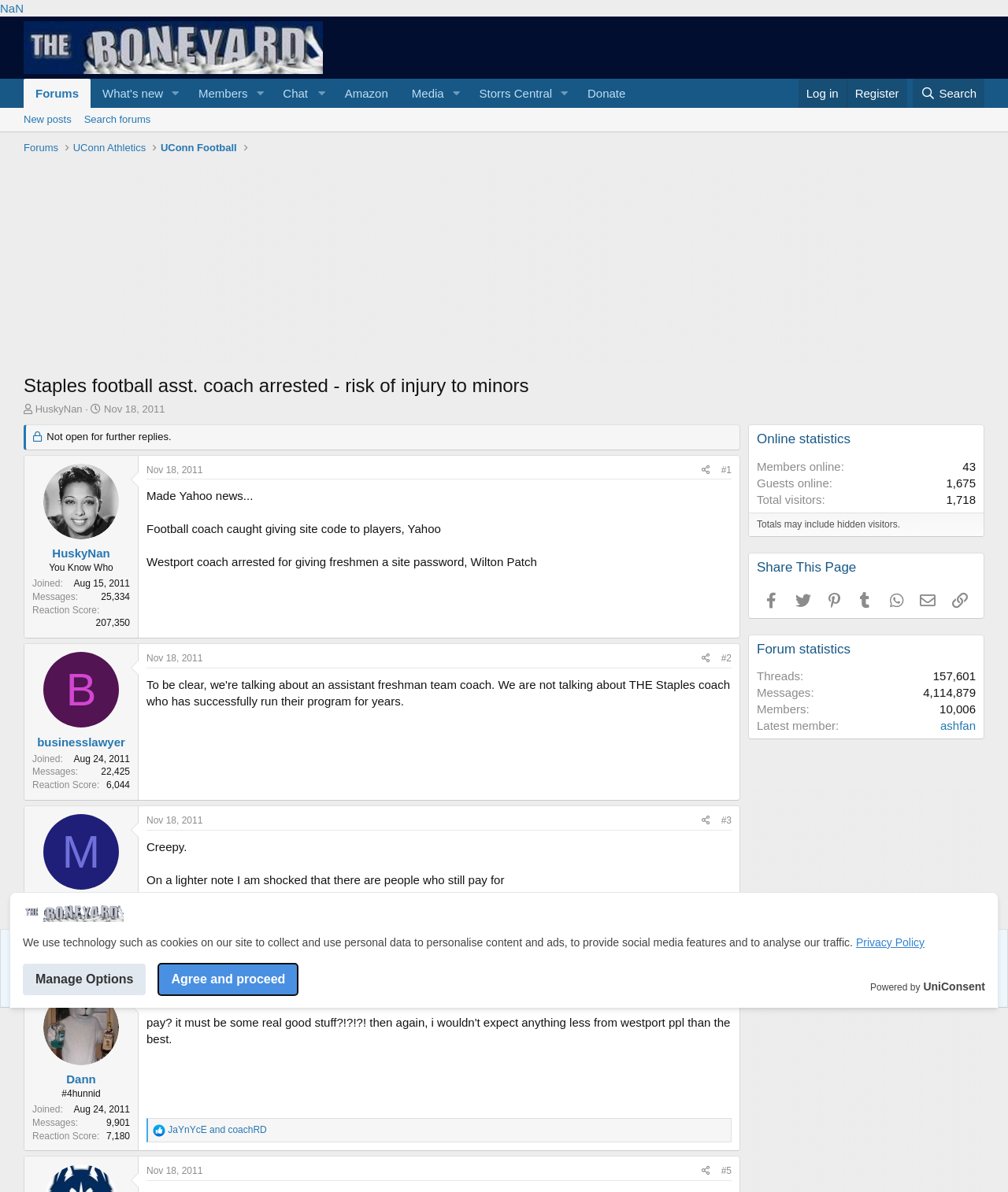Provide the bounding box coordinates for the area that should be clicked to complete the instruction: "Click the 'Related Posts Plugin for WordPress, Blogger...' link".

None